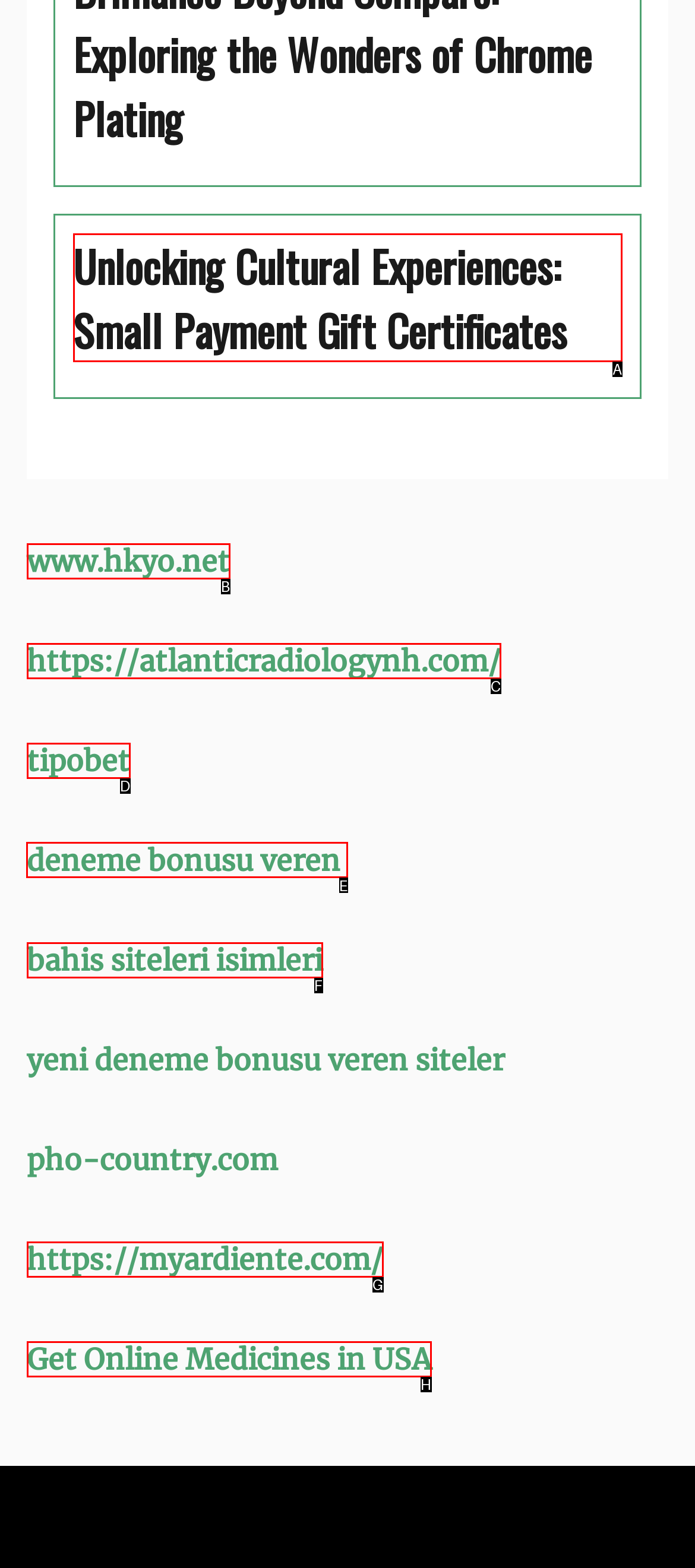Identify the HTML element to click to execute this task: Learn about deneme bonusu veren Respond with the letter corresponding to the proper option.

E